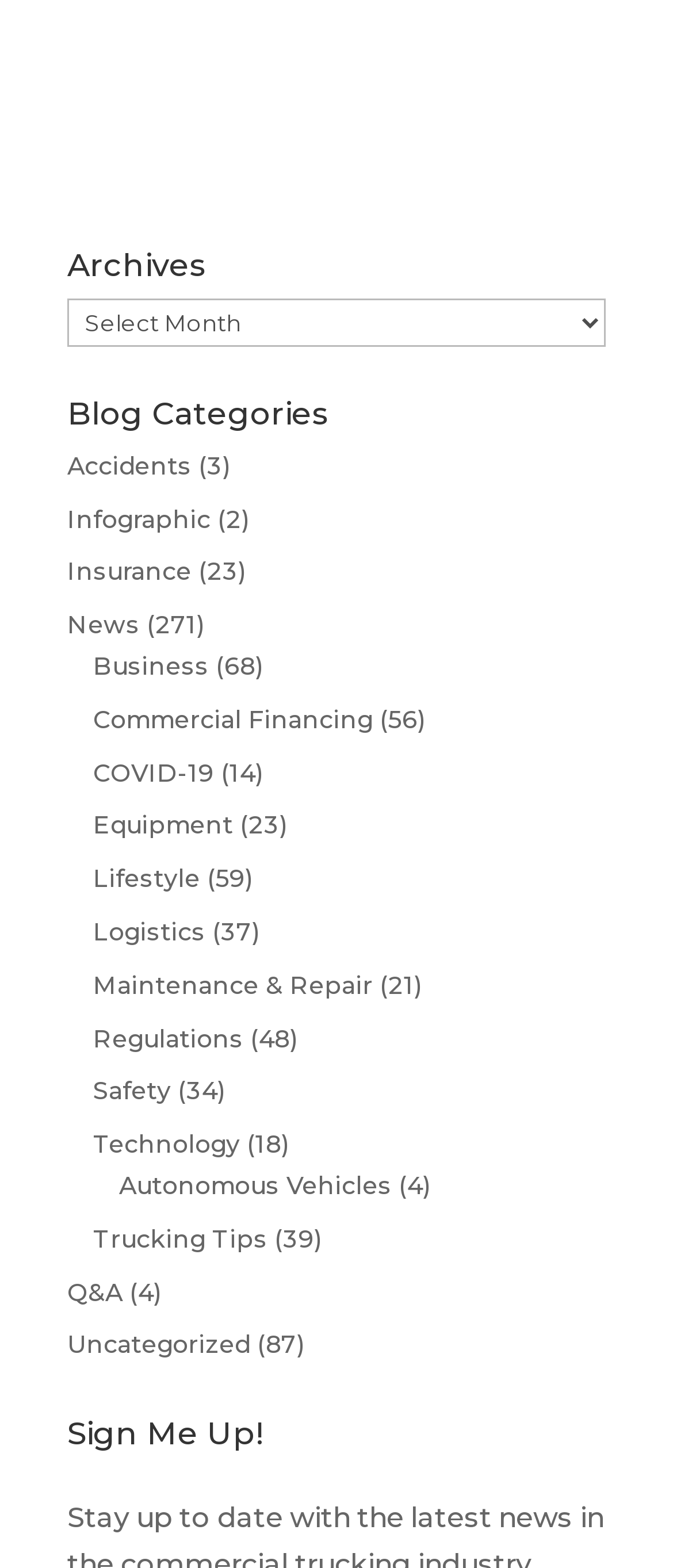Answer the question below using just one word or a short phrase: 
What is the call-to-action at the bottom of the page?

Sign Me Up!